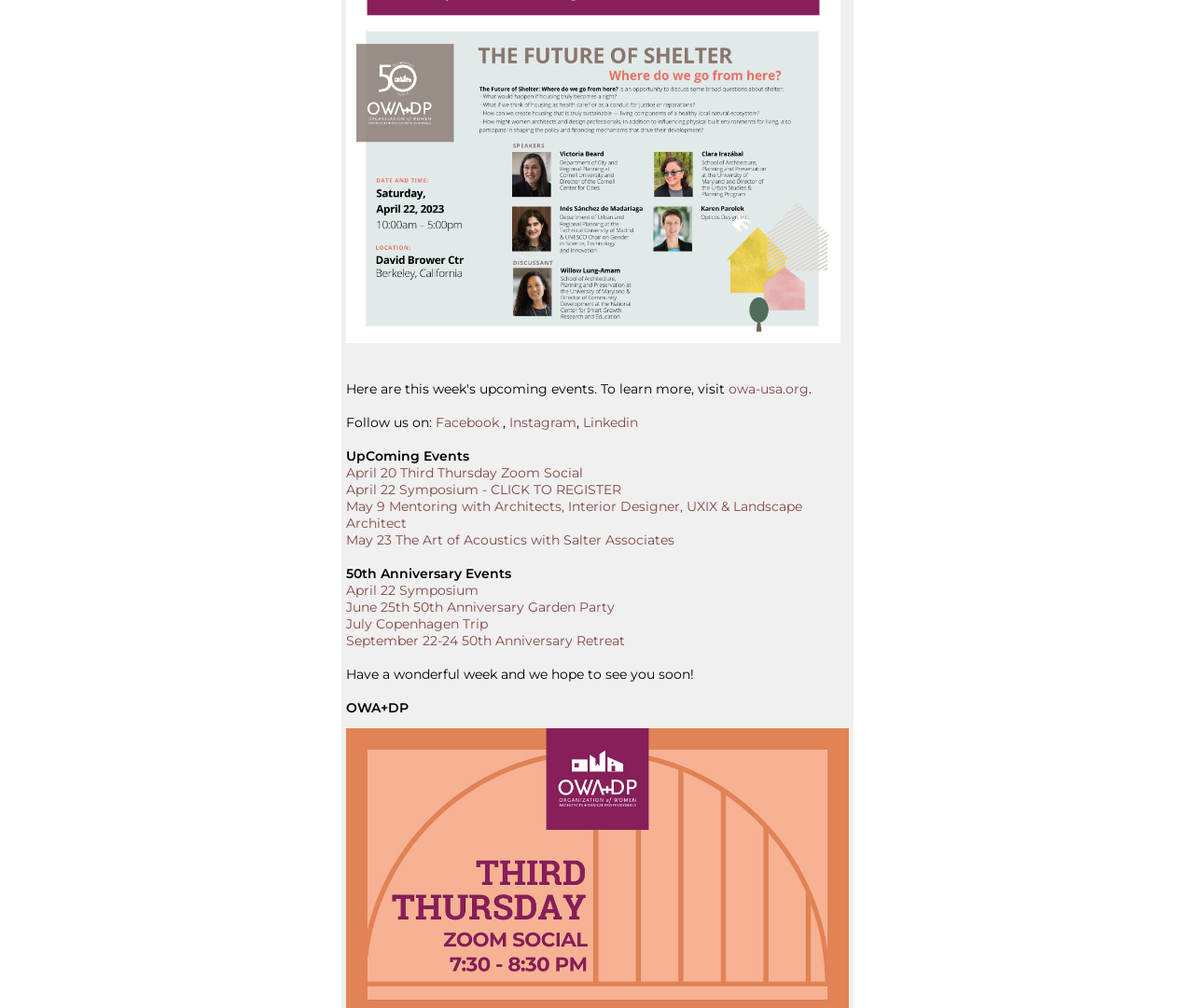Please locate the UI element described by "September 22-24 50th Anniversary Retreat" and provide its bounding box coordinates.

[0.29, 0.627, 0.523, 0.644]